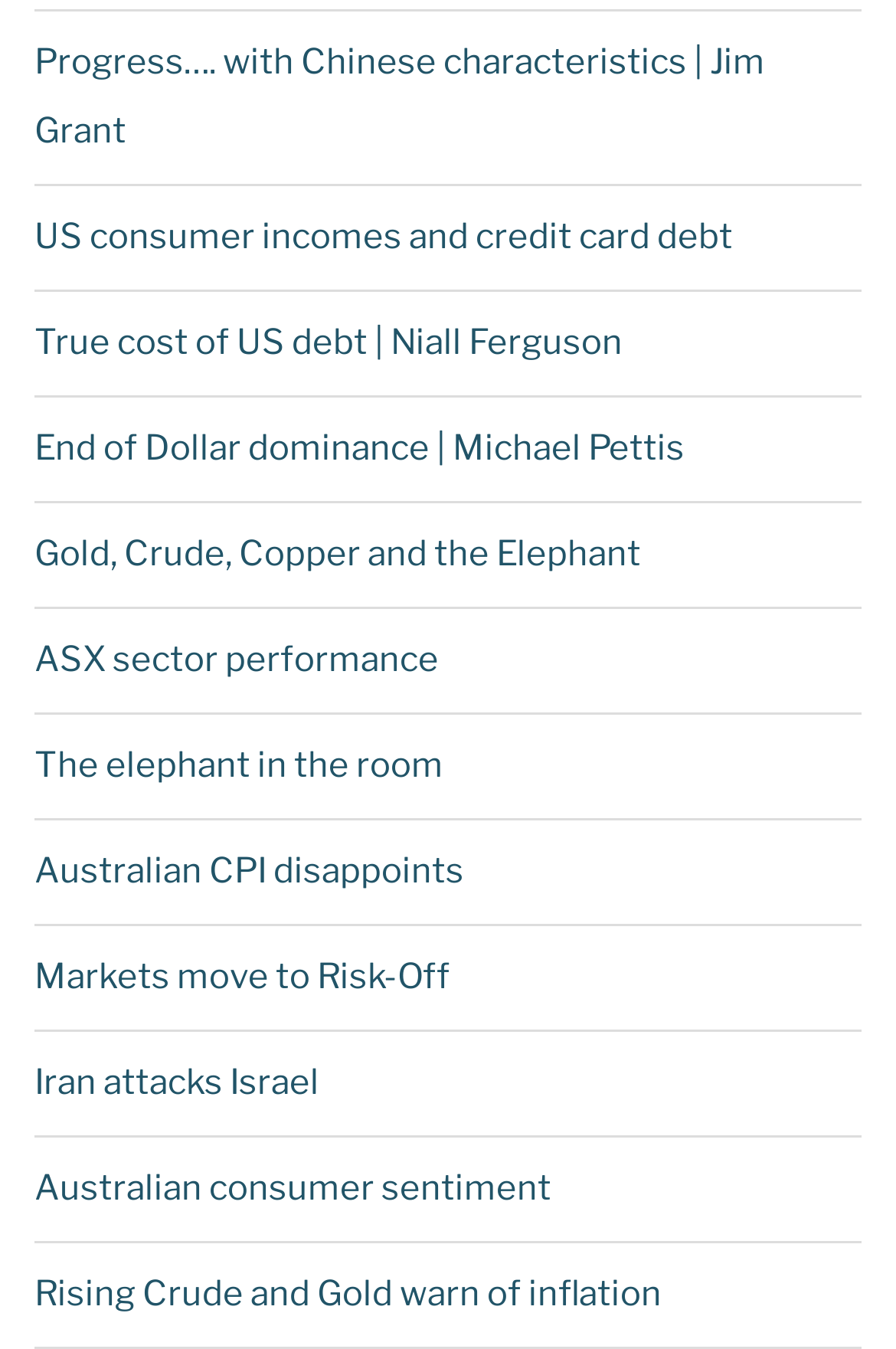Locate and provide the bounding box coordinates for the HTML element that matches this description: "Iran attacks Israel".

[0.038, 0.787, 0.356, 0.818]